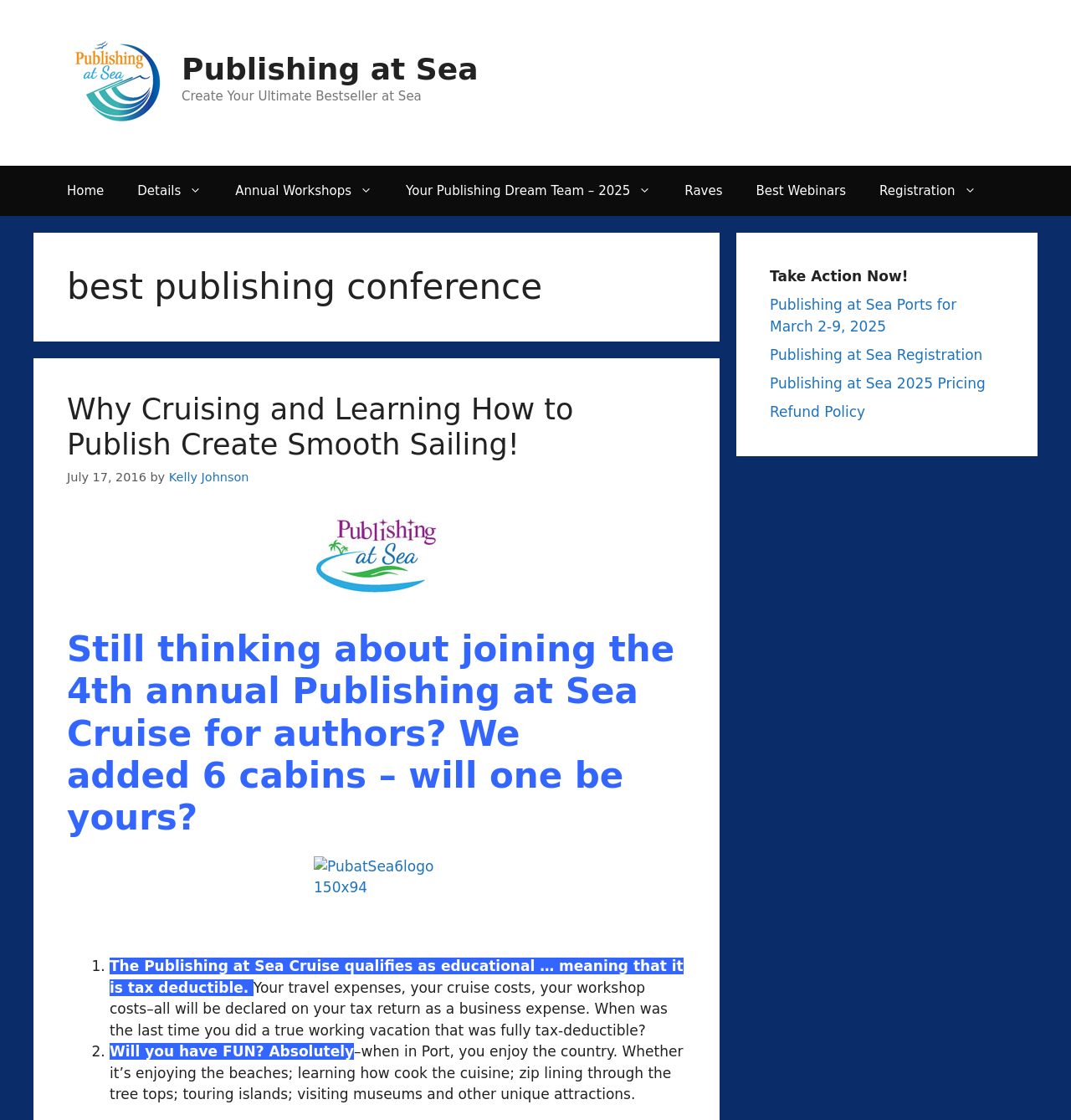Please provide a brief answer to the following inquiry using a single word or phrase:
What is the benefit of attending the publishing conference?

Tax deductible